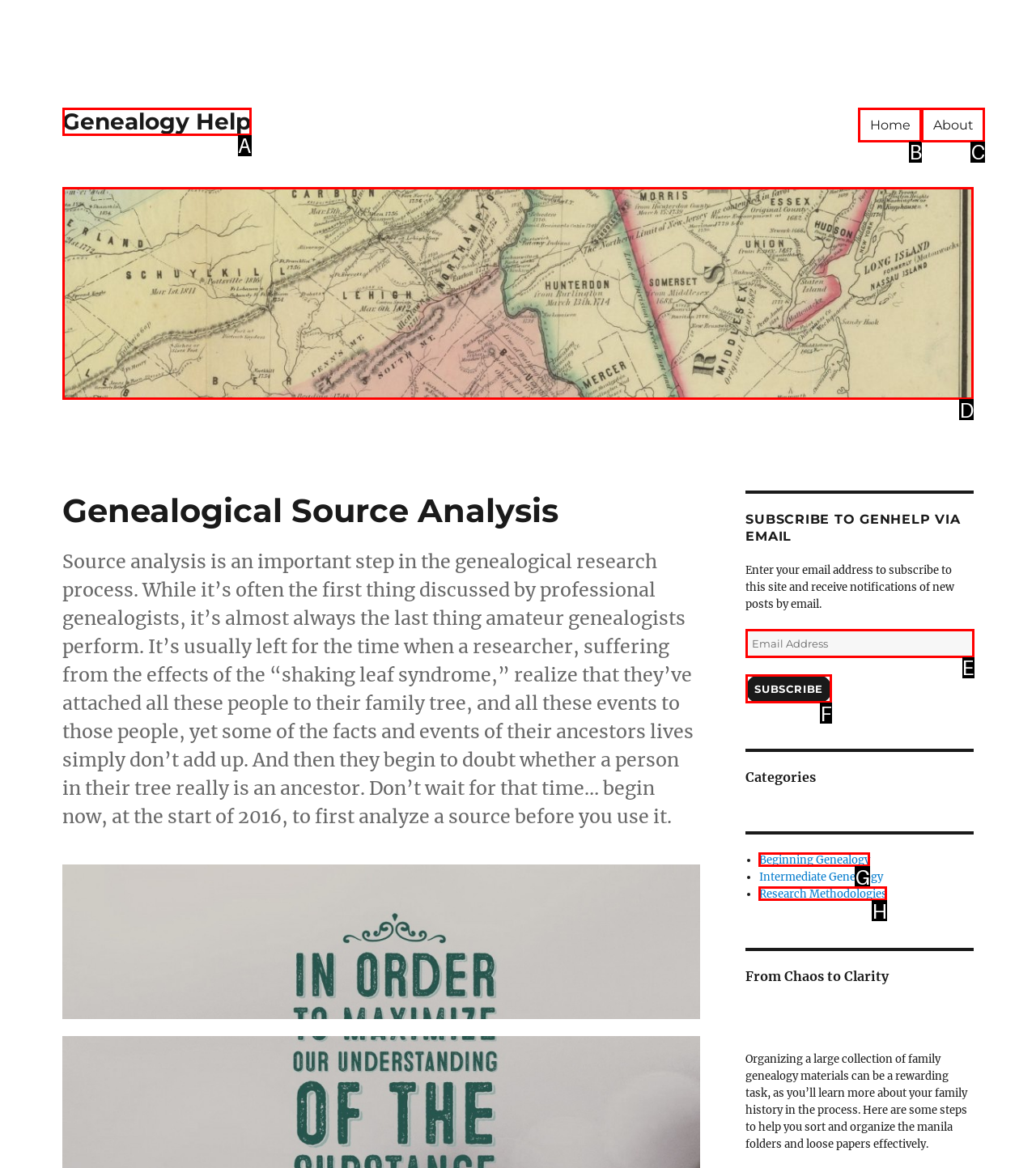Determine the right option to click to perform this task: Enter email address to subscribe
Answer with the correct letter from the given choices directly.

E